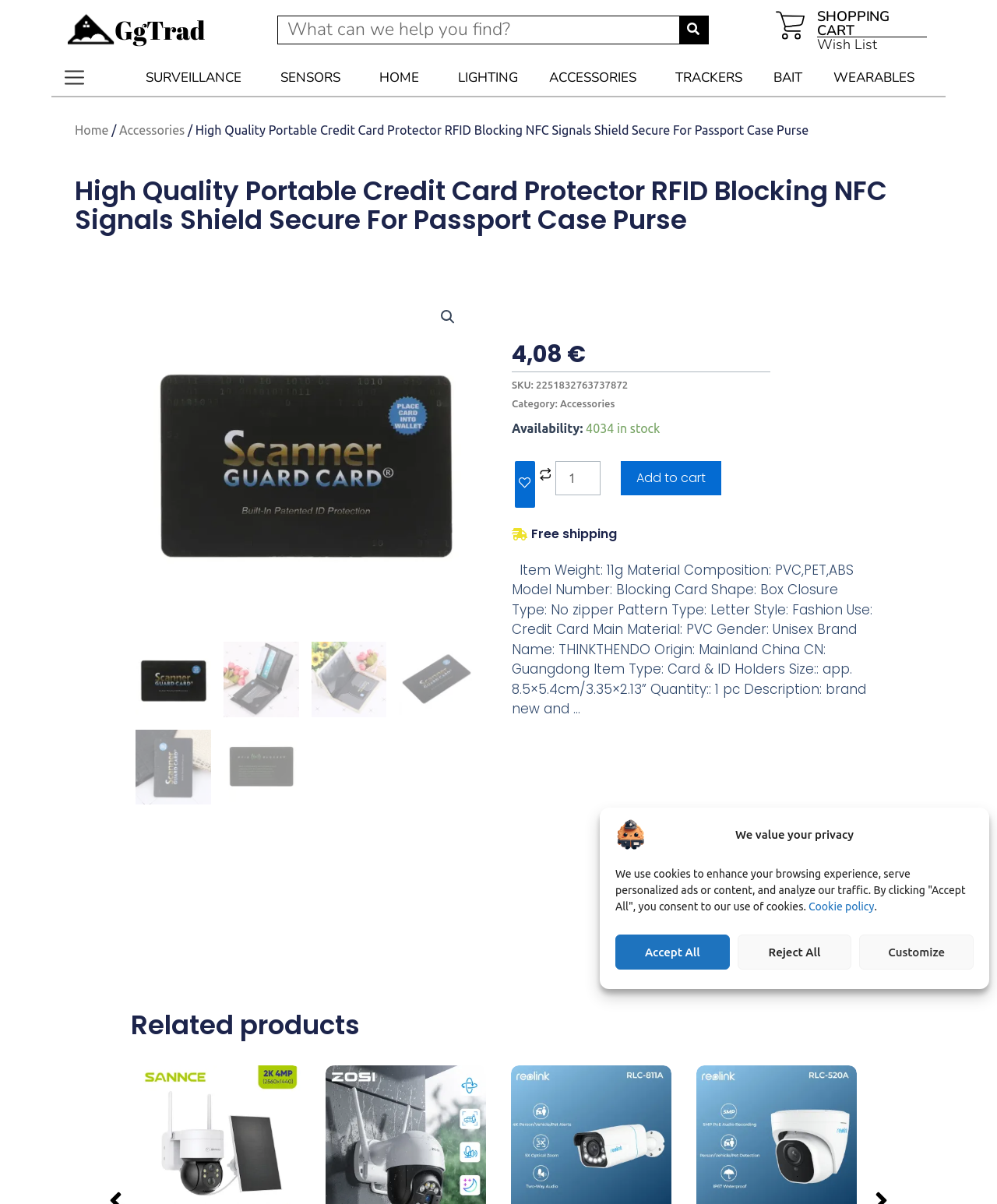Find the headline of the webpage and generate its text content.

High Quality Portable Credit Card Protector RFID Blocking NFC Signals Shield Secure For Passport Case Purse